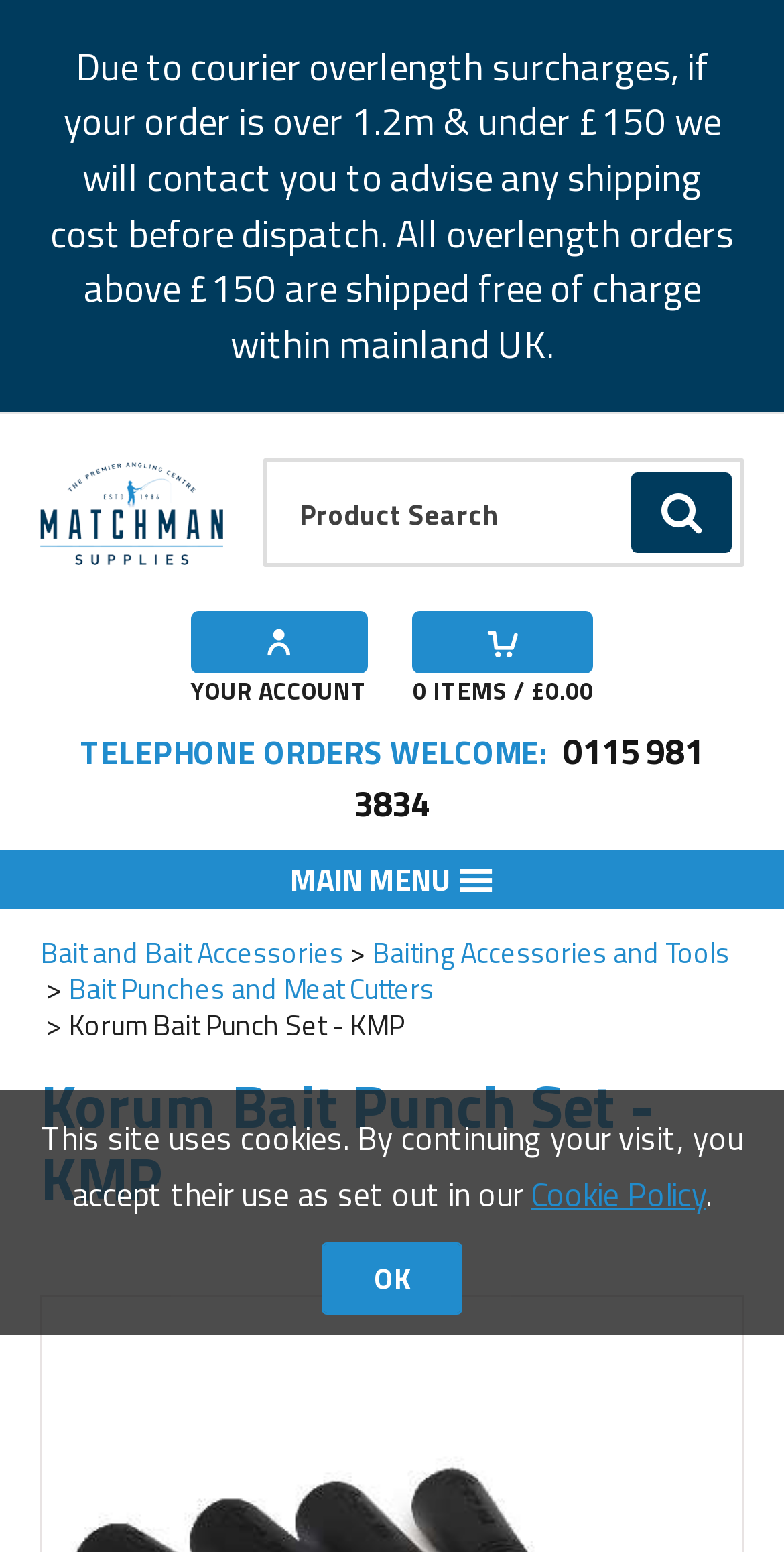Answer the question below with a single word or a brief phrase: 
What is the current total cost of the items in the cart?

£0.00